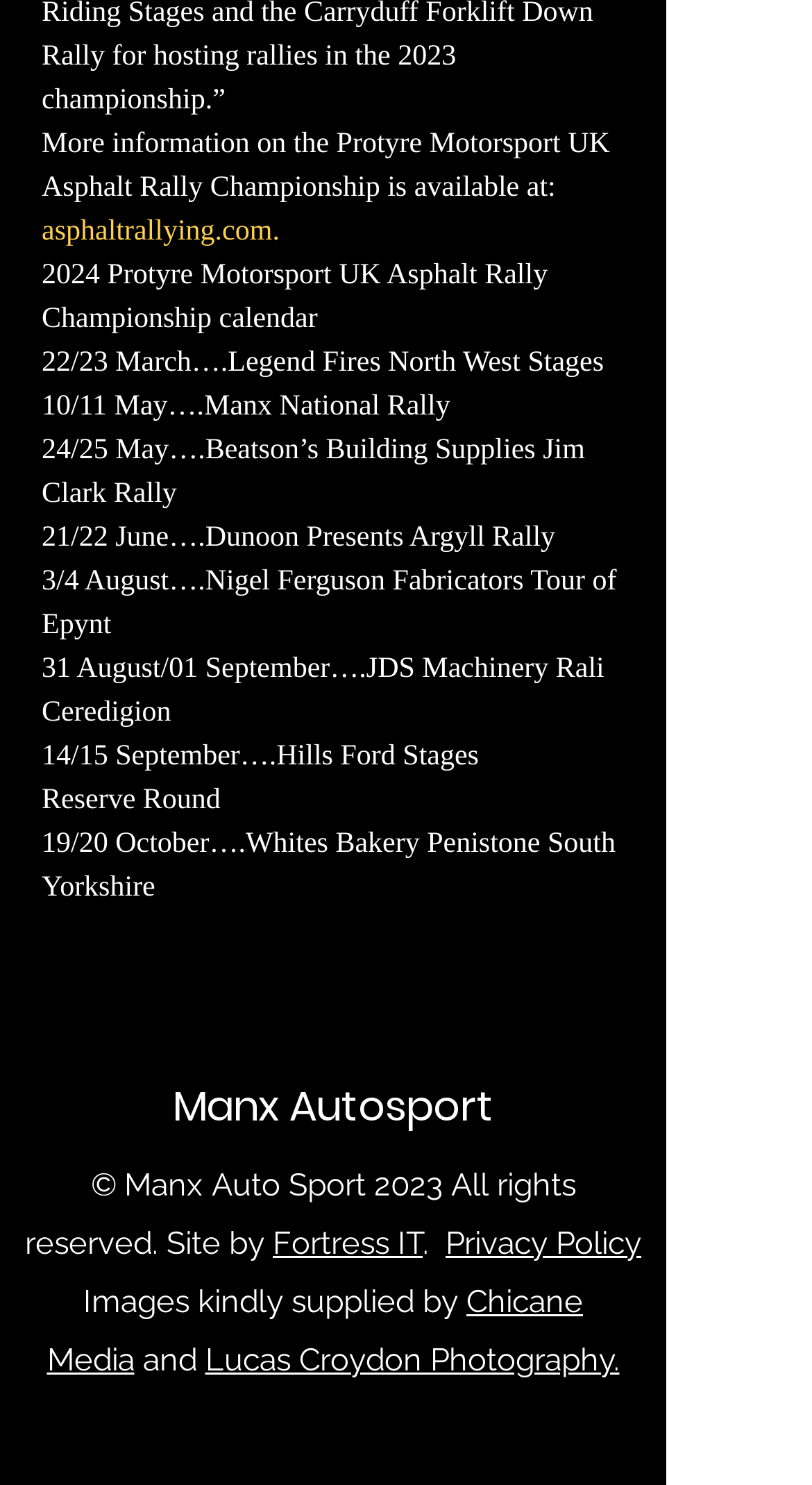What is the website for more information on the Protyre Motorsport UK Asphalt Rally Championship?
Relying on the image, give a concise answer in one word or a brief phrase.

asphaltrallying.com